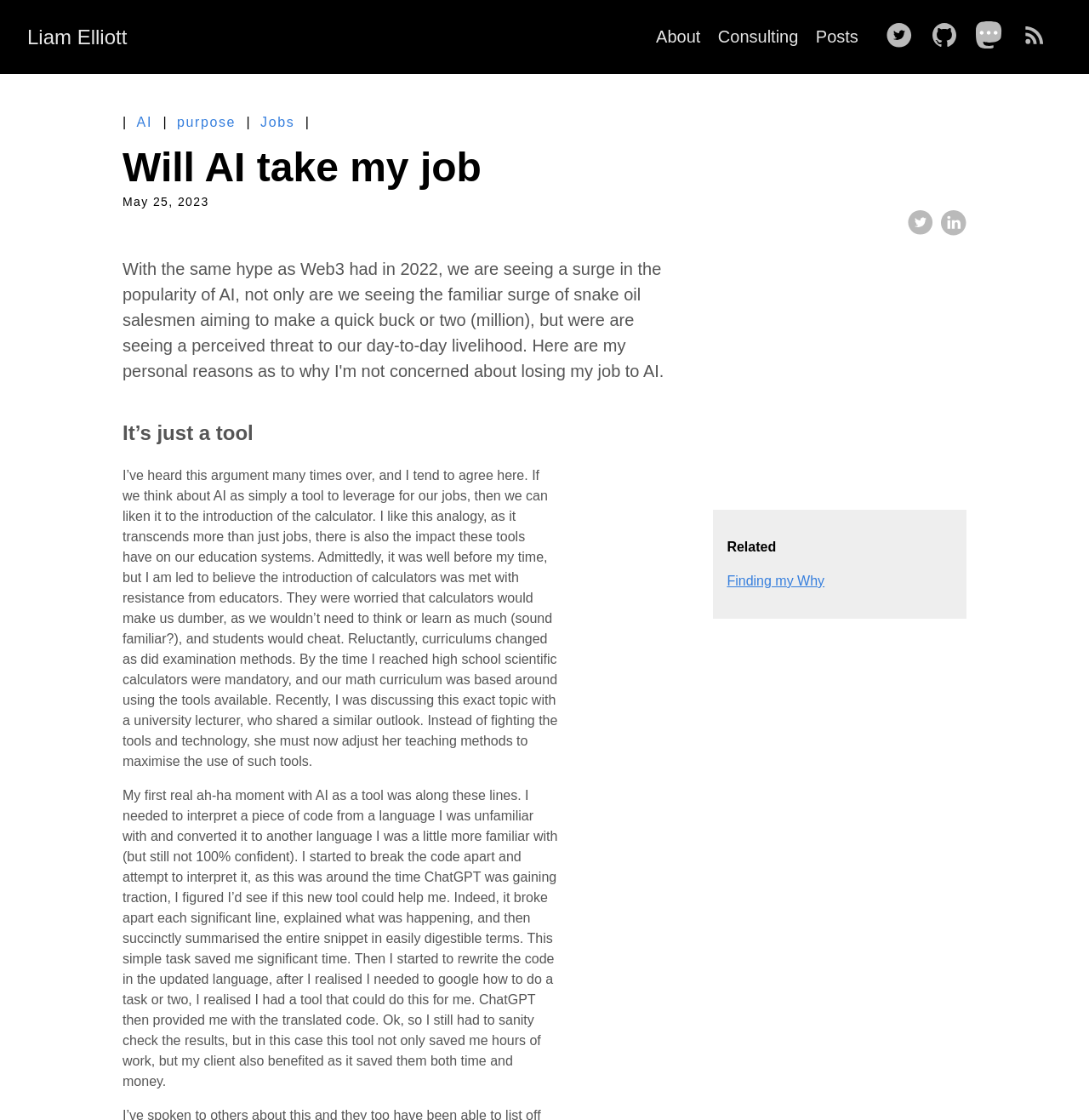Please indicate the bounding box coordinates of the element's region to be clicked to achieve the instruction: "Share on LinkedIn". Provide the coordinates as four float numbers between 0 and 1, i.e., [left, top, right, bottom].

[0.862, 0.186, 0.888, 0.214]